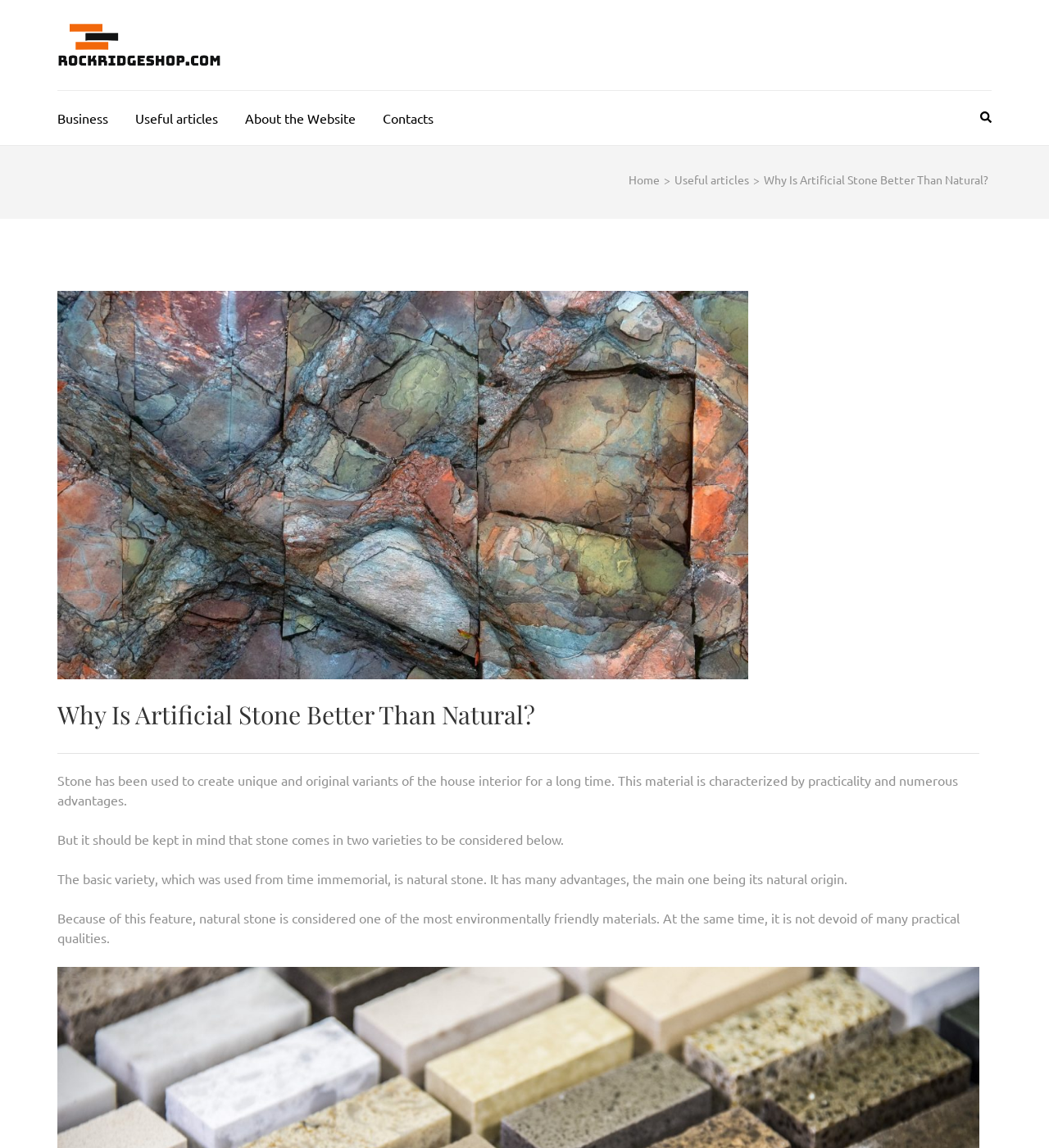Find the bounding box coordinates of the element's region that should be clicked in order to follow the given instruction: "go to home page". The coordinates should consist of four float numbers between 0 and 1, i.e., [left, top, right, bottom].

[0.599, 0.15, 0.629, 0.163]